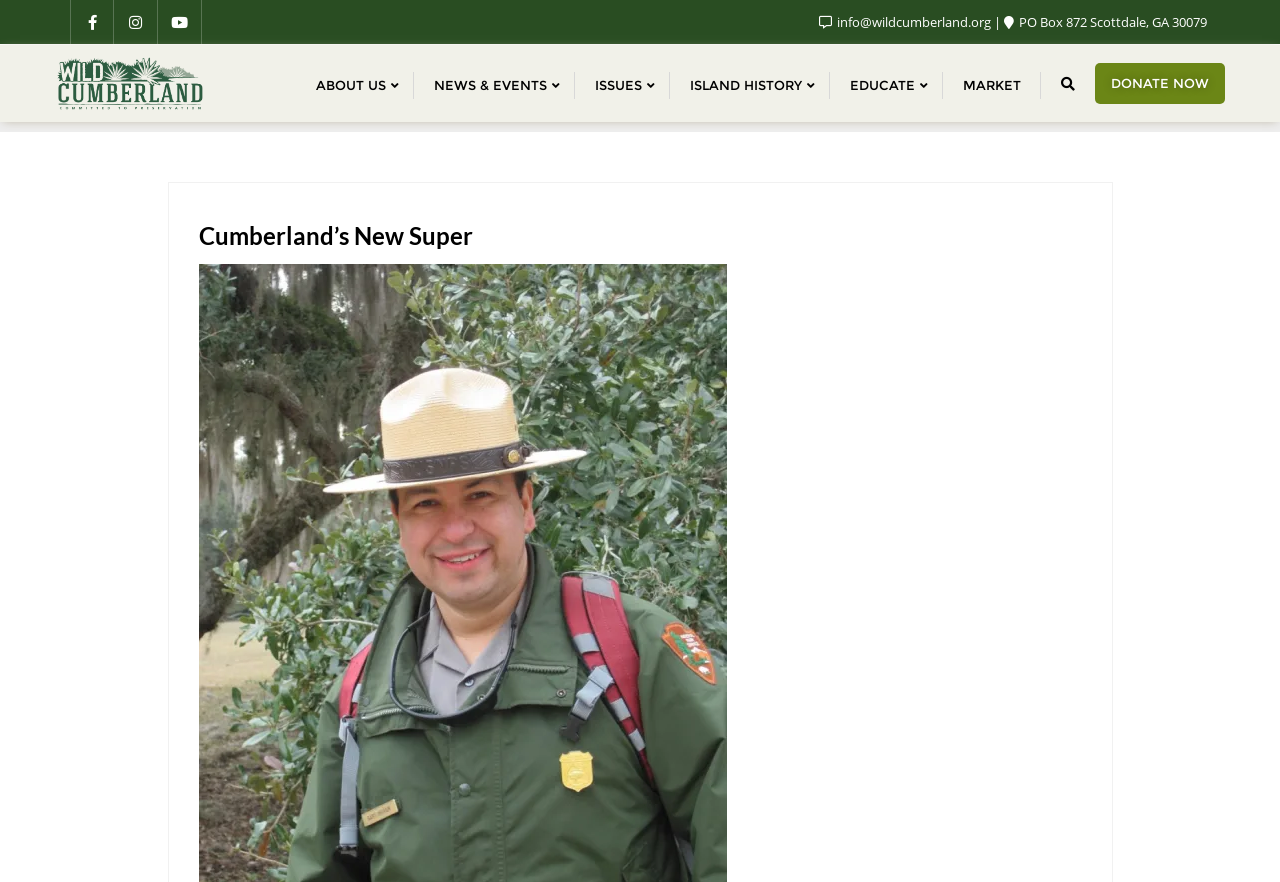Locate the bounding box of the UI element based on this description: "About Us". Provide four float numbers between 0 and 1 as [left, top, right, bottom].

[0.231, 0.051, 0.323, 0.139]